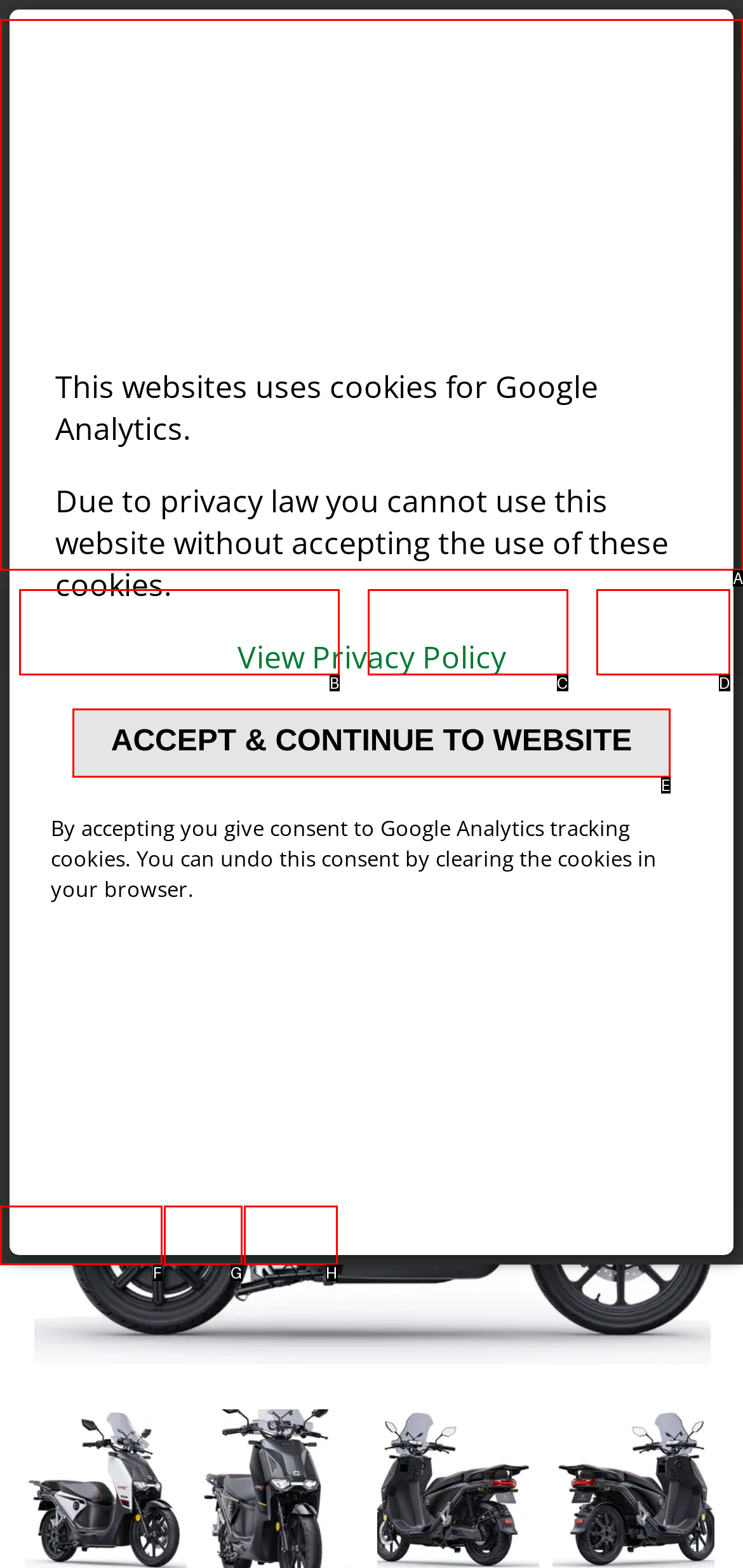Select the option that corresponds to the description: Accept & continue to website
Respond with the letter of the matching choice from the options provided.

E